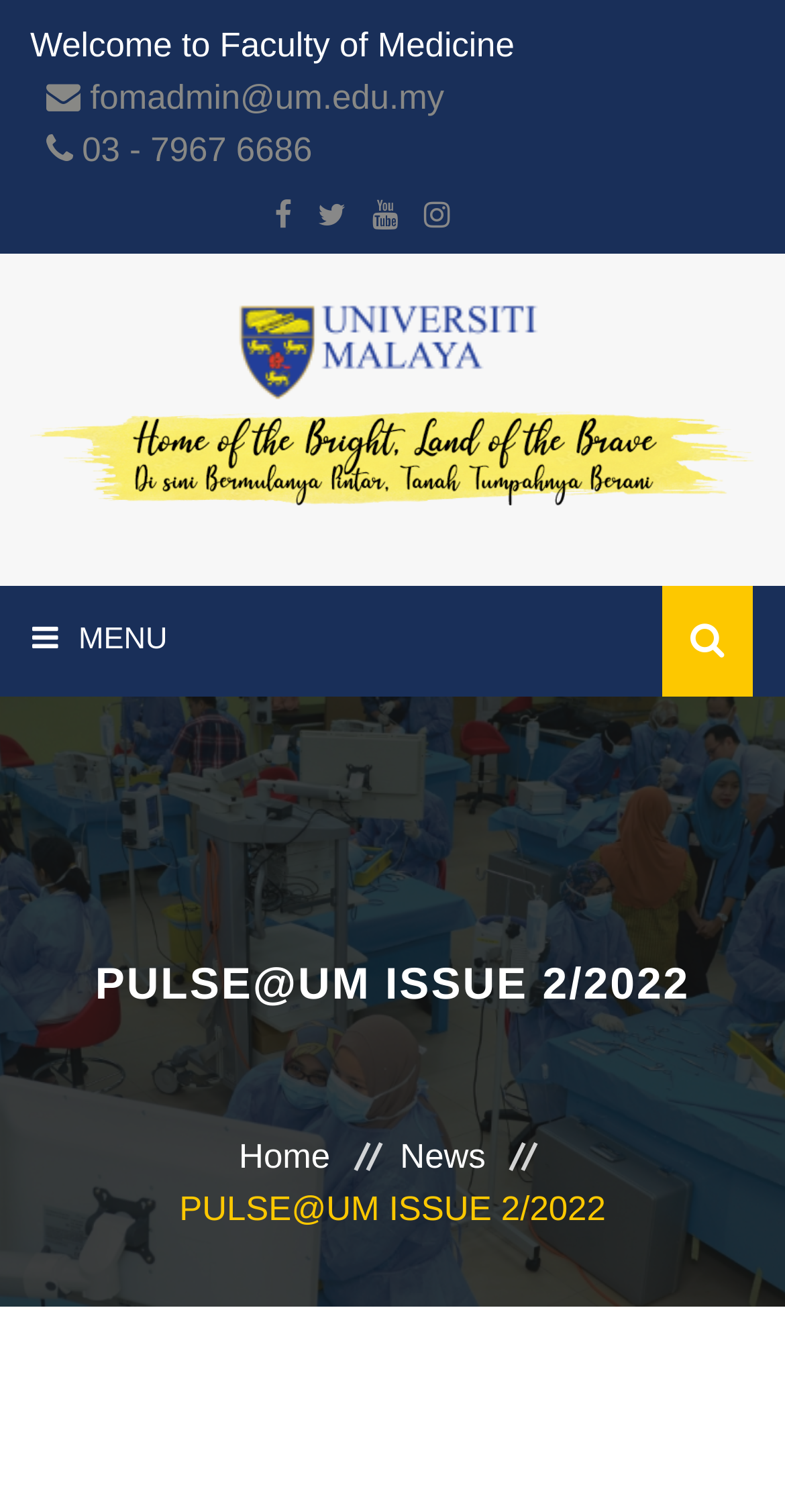What is the name of the logo?
Using the image provided, answer with just one word or phrase.

logo